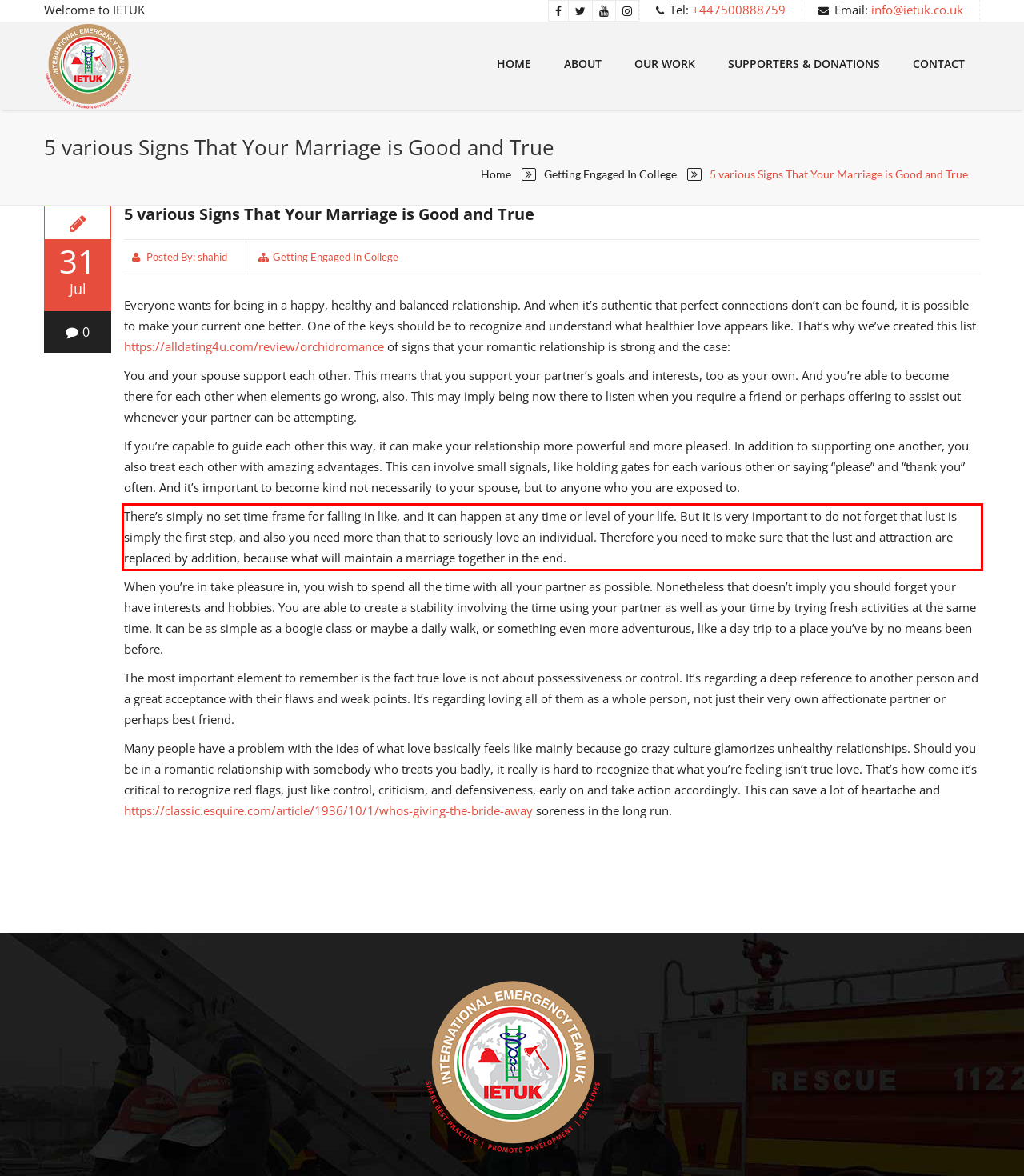Identify the text inside the red bounding box on the provided webpage screenshot by performing OCR.

There’s simply no set time-frame for falling in like, and it can happen at any time or level of your life. But it is very important to do not forget that lust is simply the first step, and also you need more than that to seriously love an individual. Therefore you need to make sure that the lust and attraction are replaced by addition, because what will maintain a marriage together in the end.